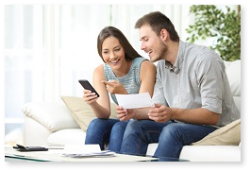Using the details in the image, give a detailed response to the question below:
What are the couple possibly discussing?

The couple's relaxed posture and the casual setting suggest a moment of shared conversation and planning, possibly discussing financial matters or important documents, as indicated by the printed documents the woman is holding.